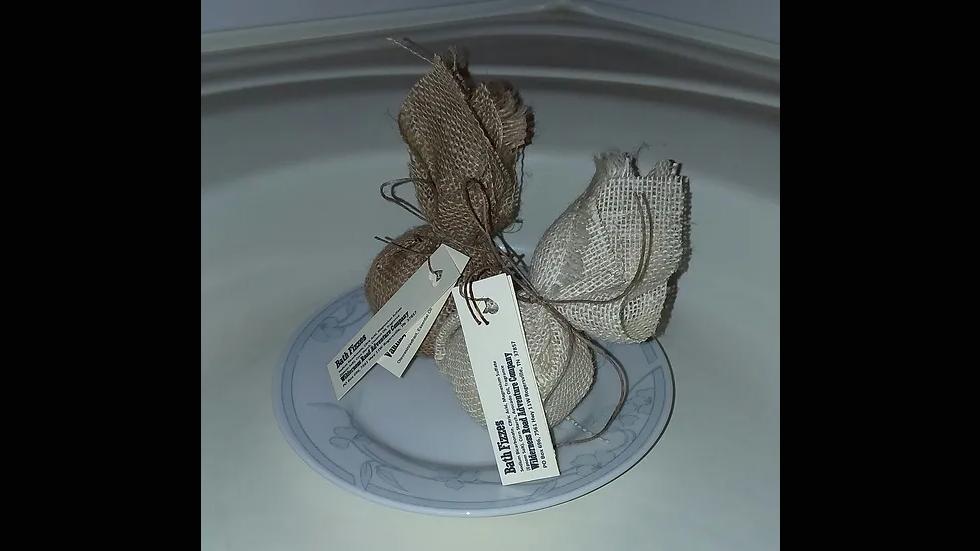Give a one-word or one-phrase response to the question: 
What is the plate adorned with?

delicate floral design